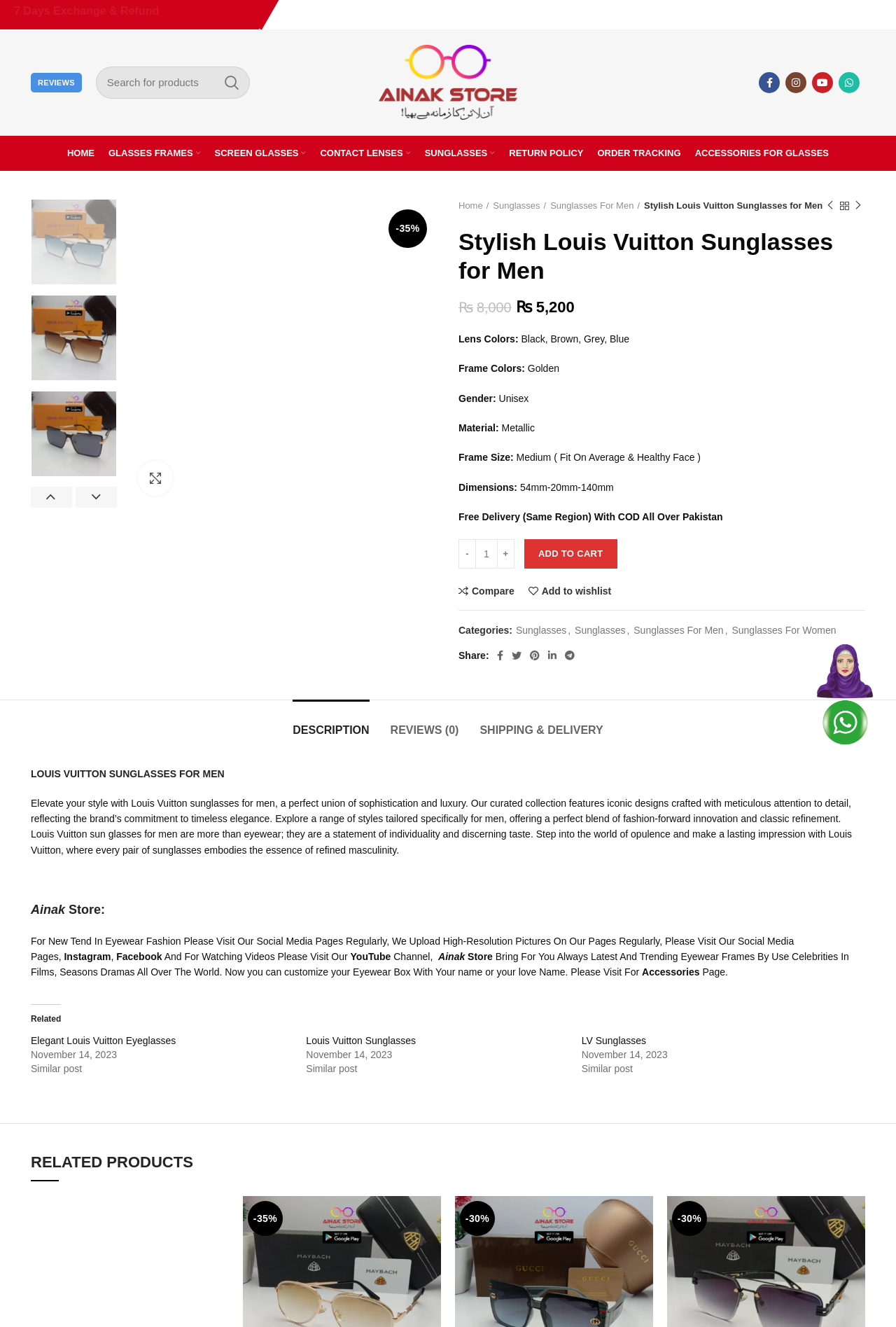Please determine the main heading text of this webpage.

Stylish Louis Vuitton Sunglasses for Men